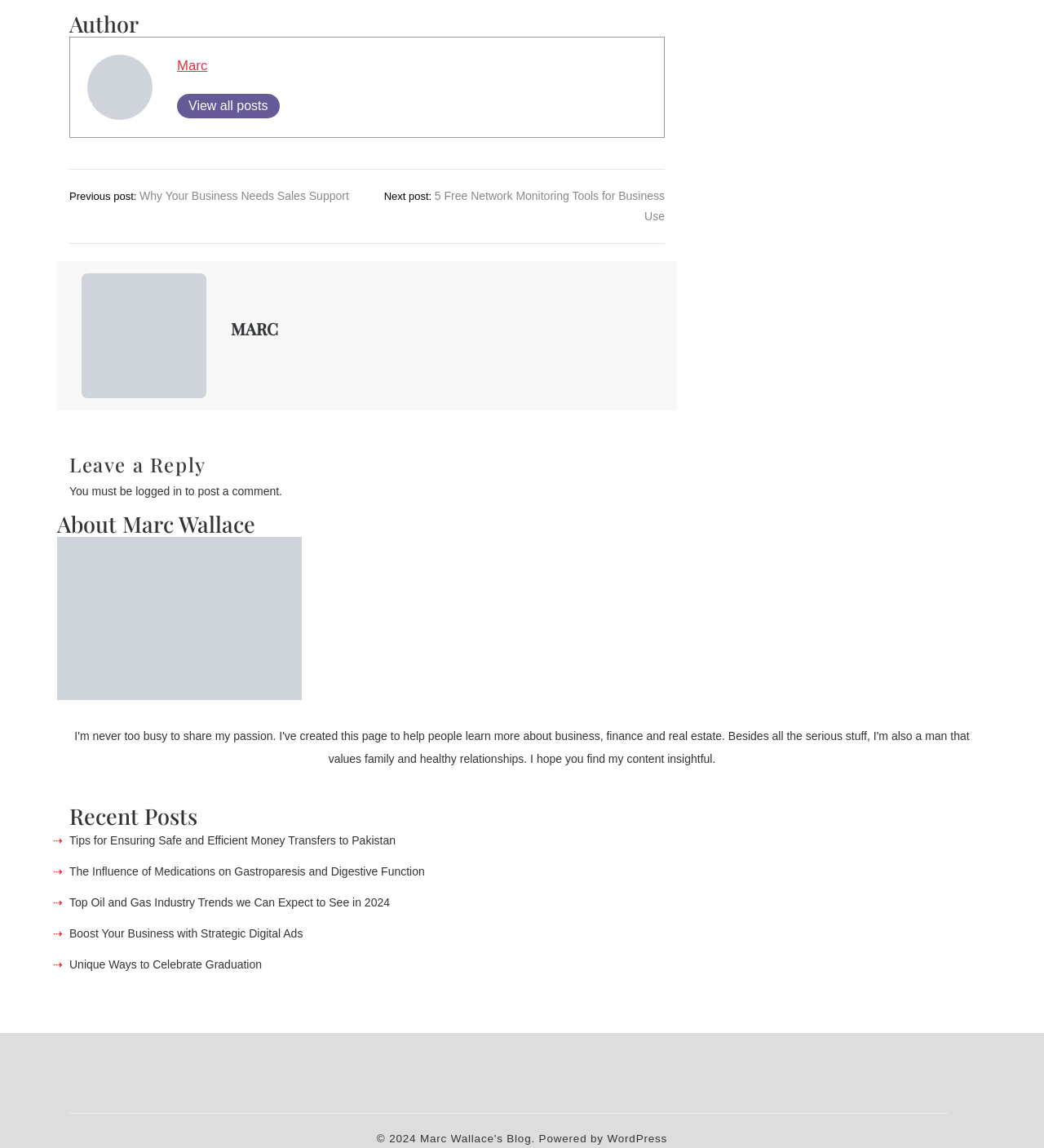What is the name of the blog?
Look at the image and respond with a one-word or short phrase answer.

Marc Wallace's Blog